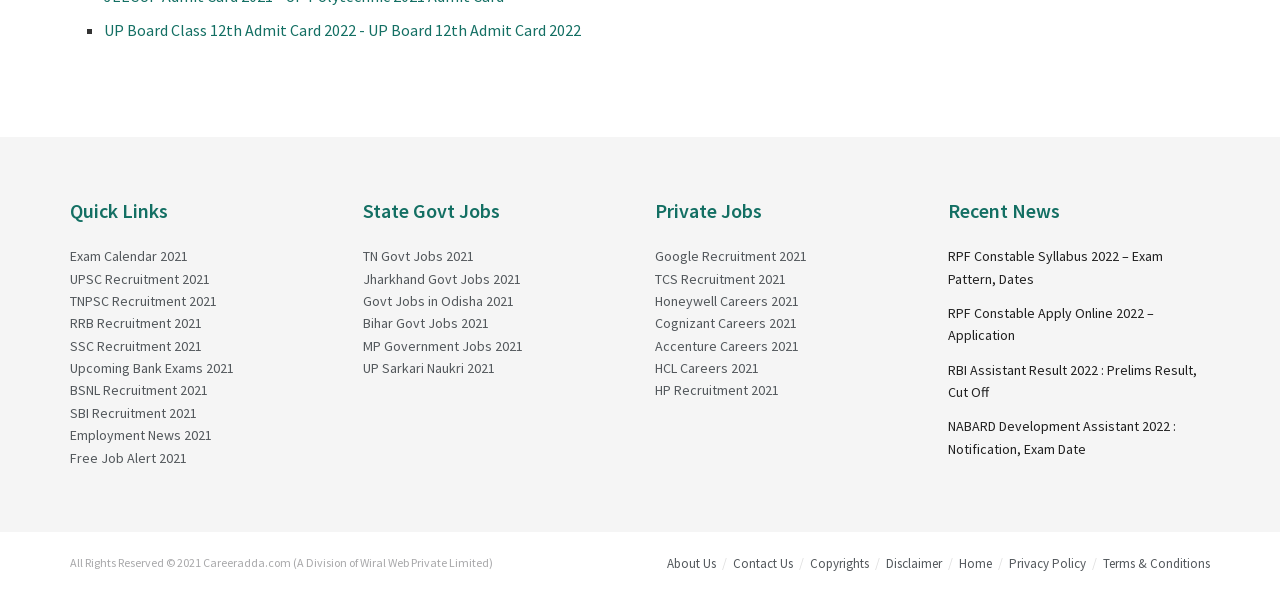Locate the bounding box coordinates of the clickable area to execute the instruction: "Check Exam Calendar 2021". Provide the coordinates as four float numbers between 0 and 1, represented as [left, top, right, bottom].

[0.055, 0.415, 0.147, 0.445]